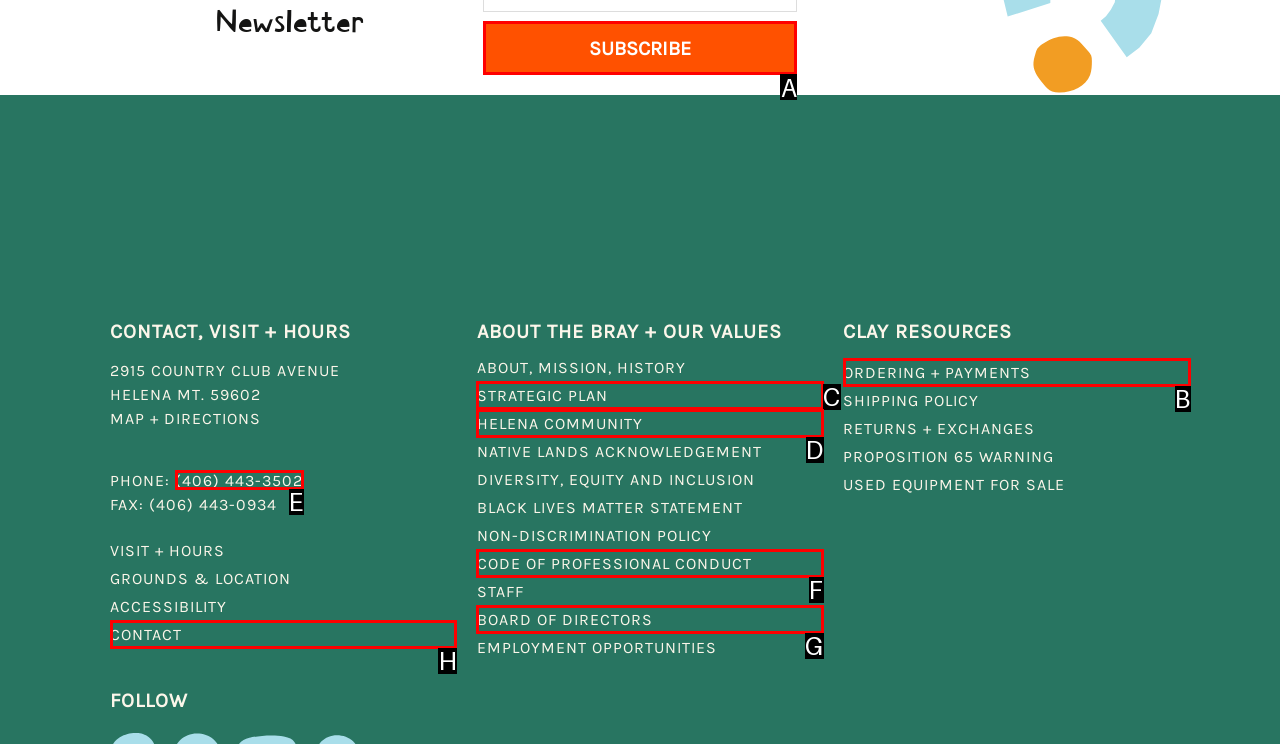What option should you select to complete this task: Order clay resources? Indicate your answer by providing the letter only.

B